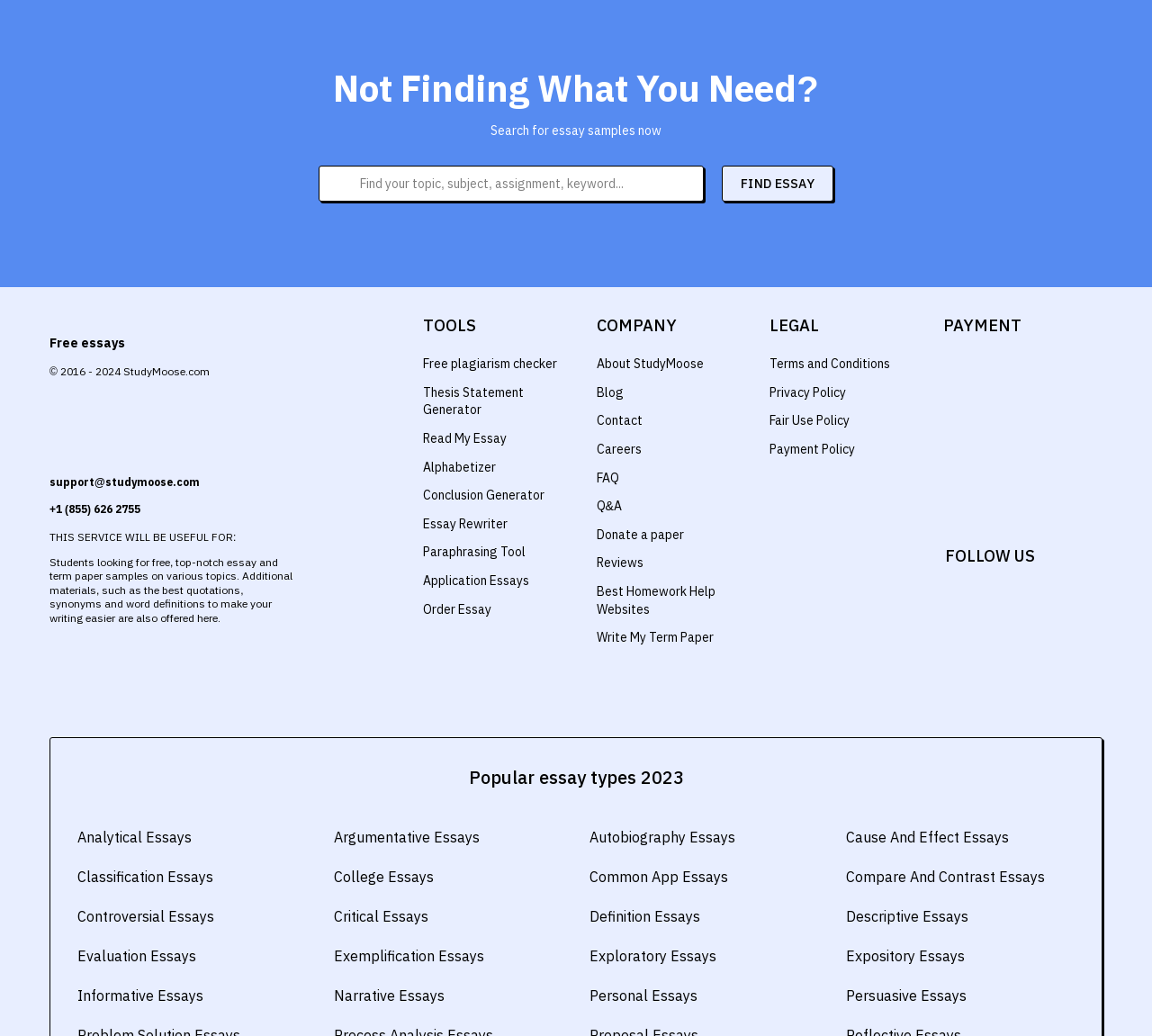Locate the bounding box of the UI element with the following description: "alt="instagram"".

[0.883, 0.581, 0.908, 0.597]